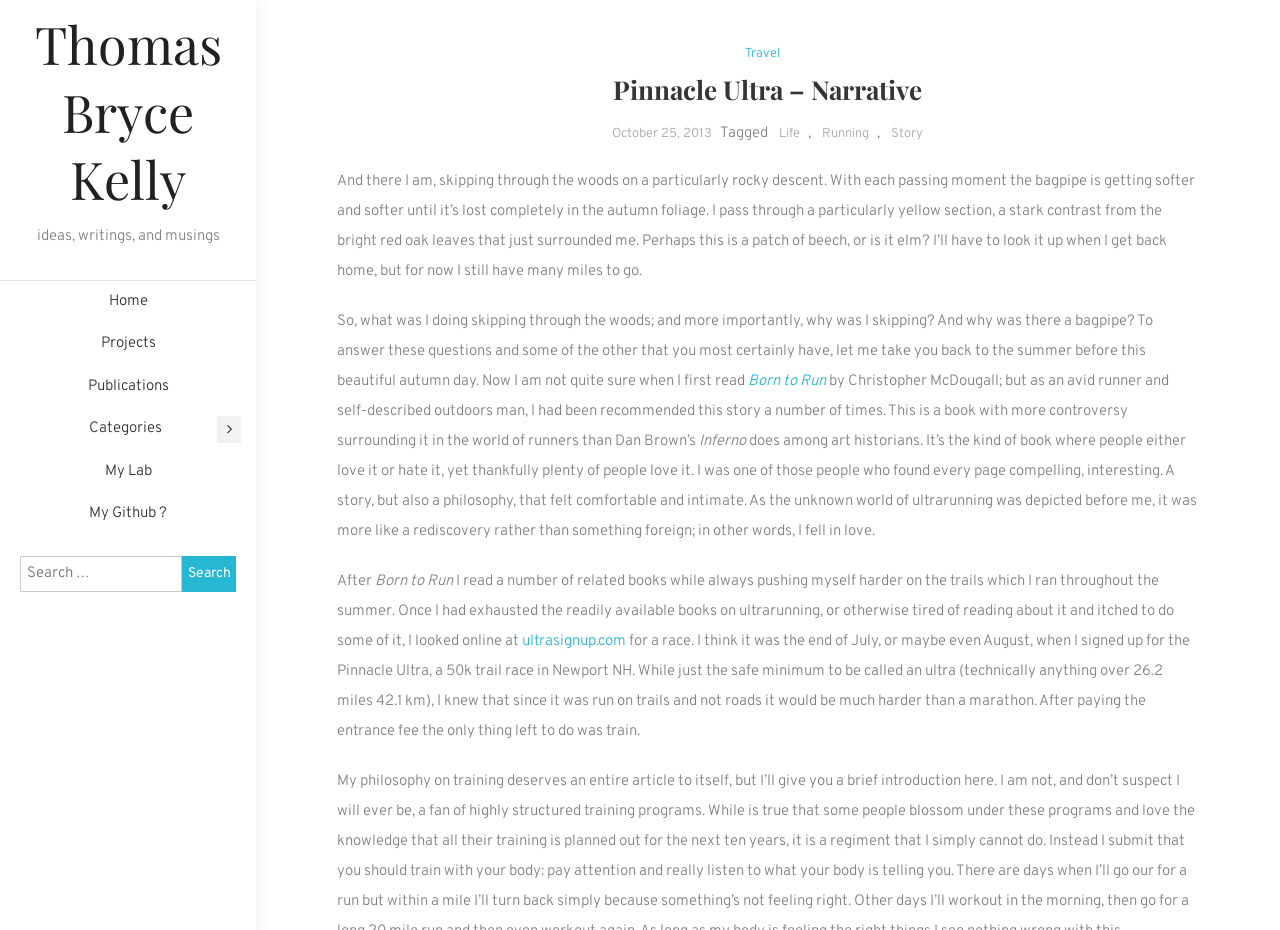What is the text of the first link on the webpage?
Answer the question in a detailed and comprehensive manner.

The first link on the webpage is located at the top left corner with a bounding box coordinate of [0.027, 0.01, 0.173, 0.229]. The text of this link is 'Thomas Bryce Kelly'.